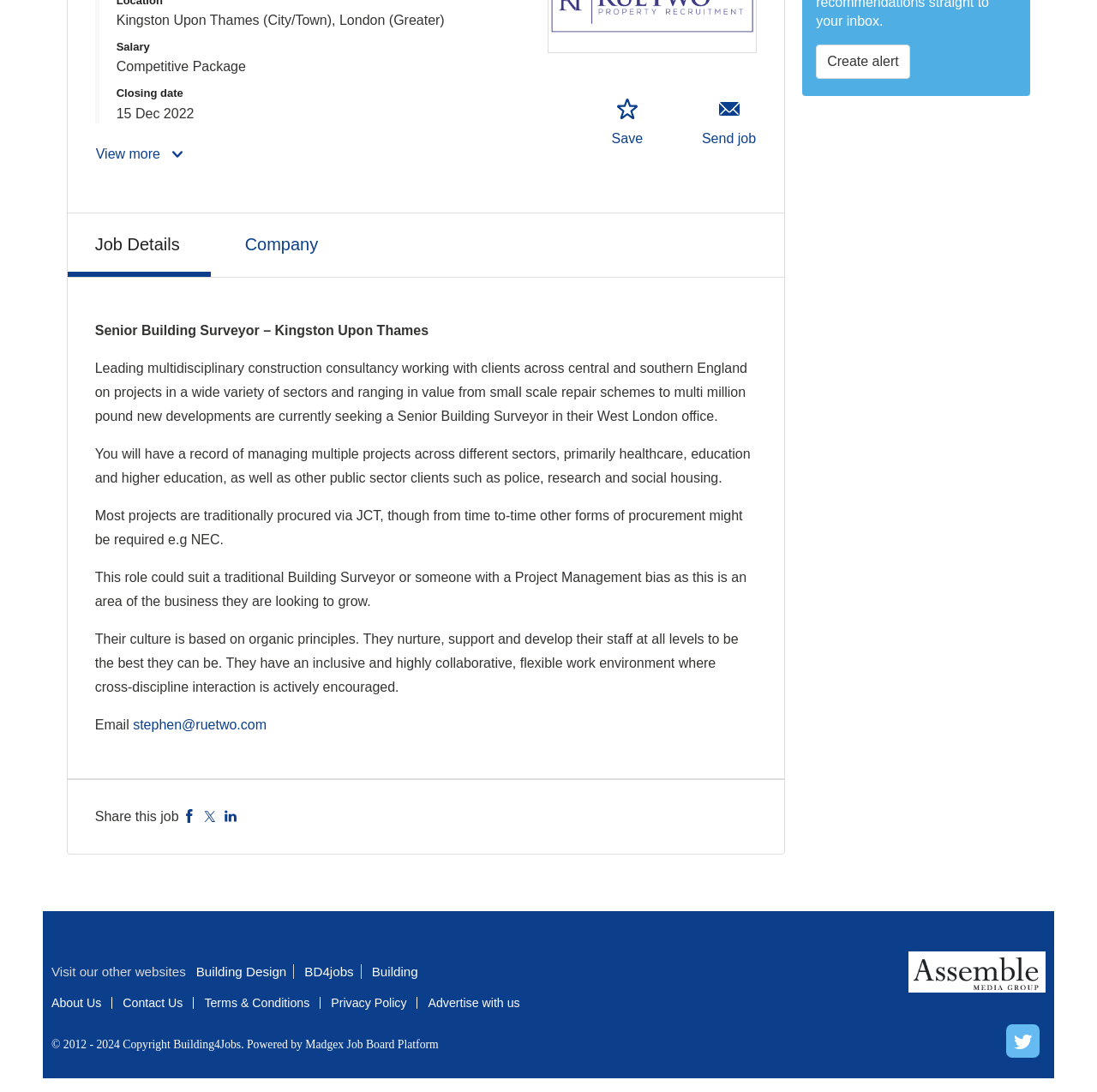Determine the bounding box for the described HTML element: "Advertise with us". Ensure the coordinates are four float numbers between 0 and 1 in the format [left, top, right, bottom].

[0.39, 0.912, 0.474, 0.924]